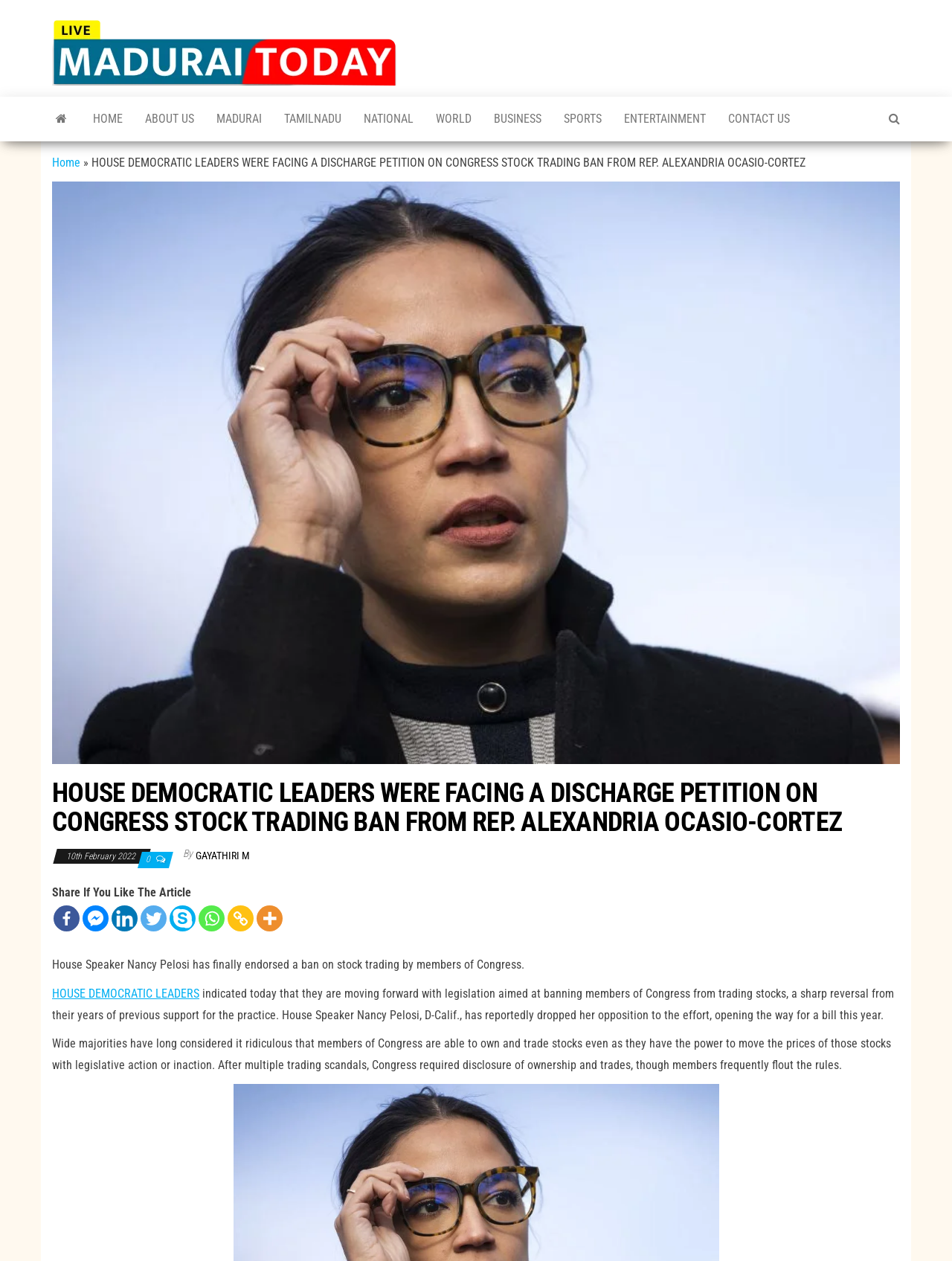Given the element description HOUSE DEMOCRATIC LEADERS, identify the bounding box coordinates for the UI element on the webpage screenshot. The format should be (top-left x, top-left y, bottom-right x, bottom-right y), with values between 0 and 1.

[0.055, 0.782, 0.209, 0.793]